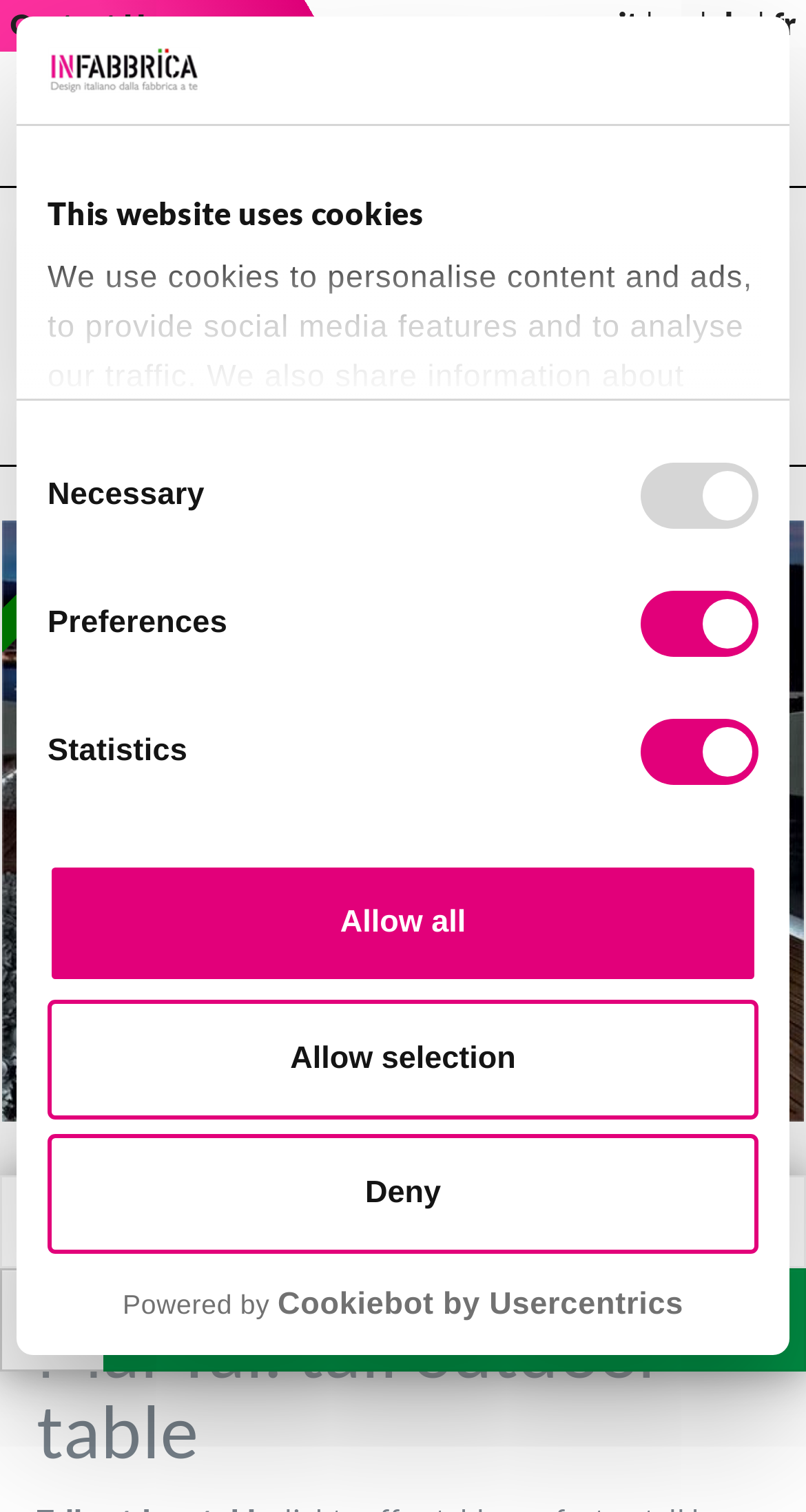Give an in-depth explanation of the webpage layout and content.

This webpage appears to be an e-commerce website, specifically a product page for a "Tall outdoor table Mai Tai". 

At the top of the page, there is a dialog box with a message about the website using cookies, accompanied by a logo image. Below this, there are several buttons and links, including a "MENU" button, a "CART" link, an "ACCOUNT" link, and a search bar. 

To the right of these elements, there is a section with a heading "Consent" and several checkboxes for selecting preferences, statistics, and marketing options. 

Further down the page, there is a prominent banner with a welcome message, offering a 25 Euro discount on all products. Below this, there is a section with a coupon code "WLCM05" and a call-to-action to sign up for the newsletter.

The main product image is displayed prominently, with multiple smaller images of the product in different settings below it. The product name "Tall outdoor table Mai Tai" is displayed in a heading, accompanied by a price of €519.00. There is also an "Add to Cart" button and a quantity selector.

At the bottom of the page, there are several links to related products or categories, including "Outdoor tables" and "Outdoor".